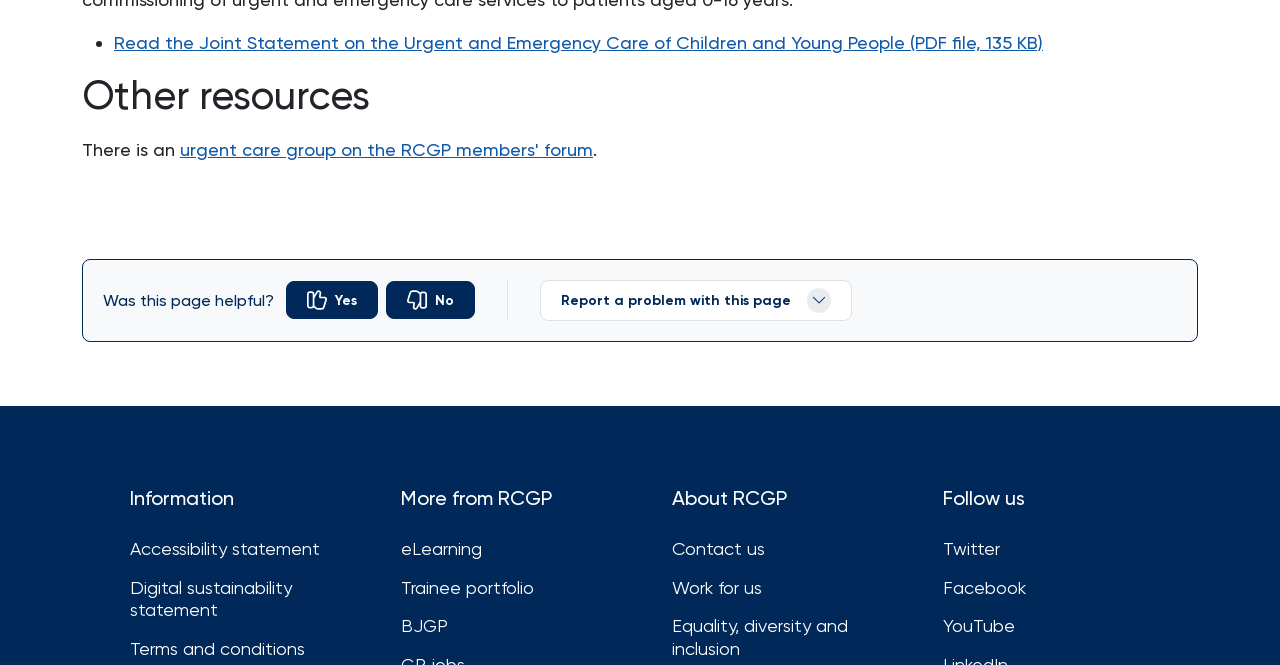Use a single word or phrase to answer the following:
What is the topic of the 'Other resources' section?

Urgent care